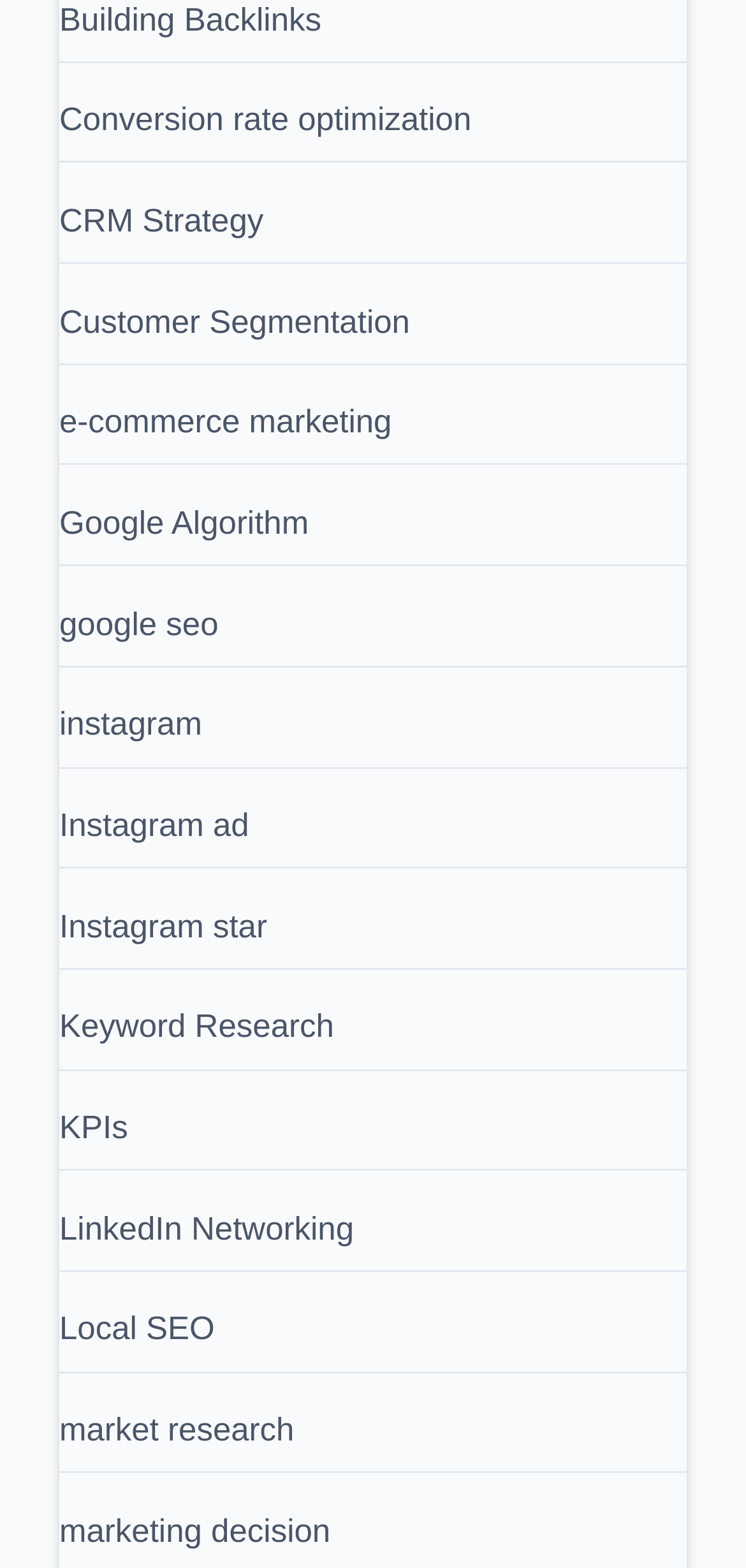Please provide the bounding box coordinates for the element that needs to be clicked to perform the instruction: "Learn about building backlinks". The coordinates must consist of four float numbers between 0 and 1, formatted as [left, top, right, bottom].

[0.079, 0.001, 0.431, 0.024]